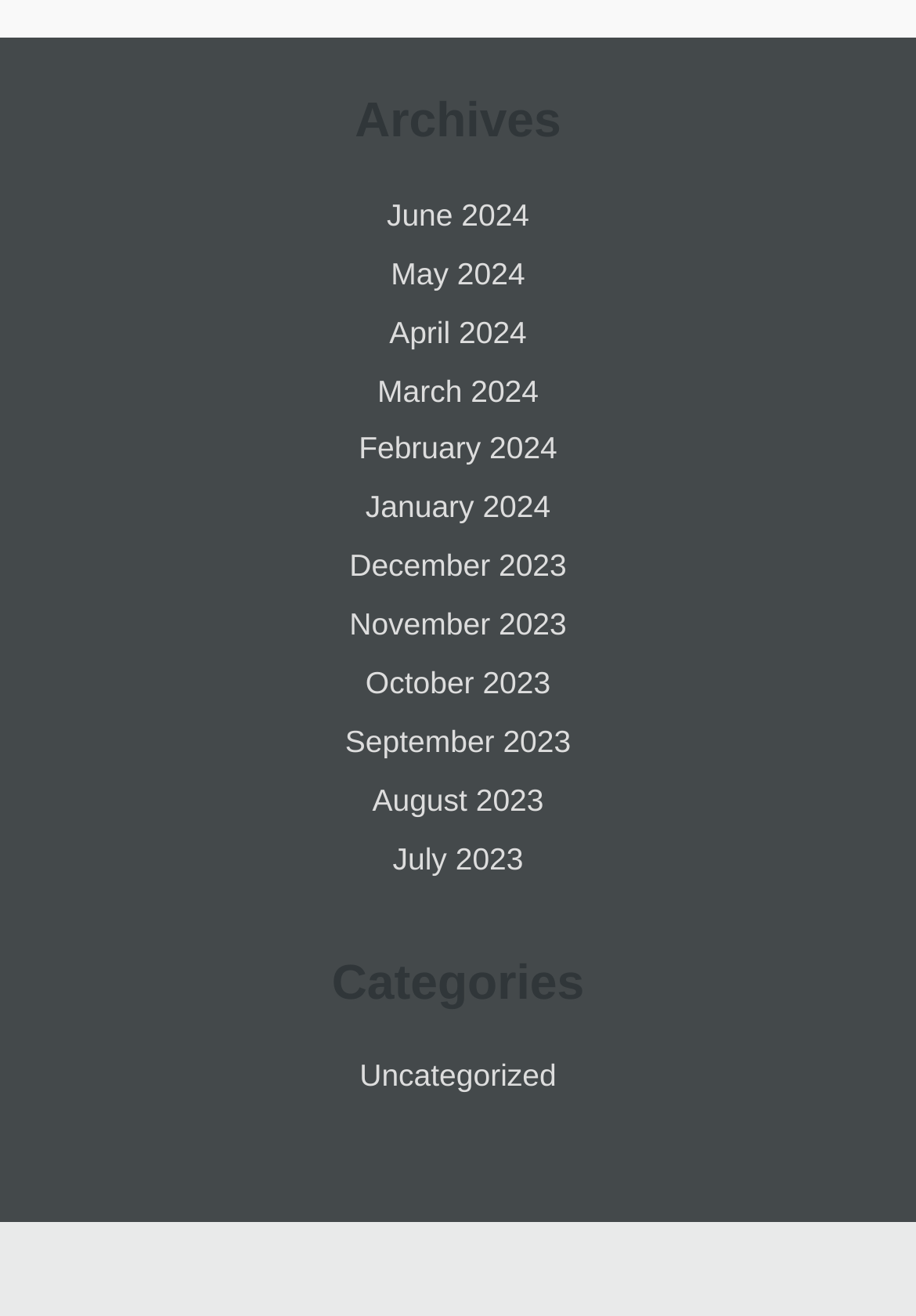What is the category with no posts? Refer to the image and provide a one-word or short phrase answer.

Uncategorized